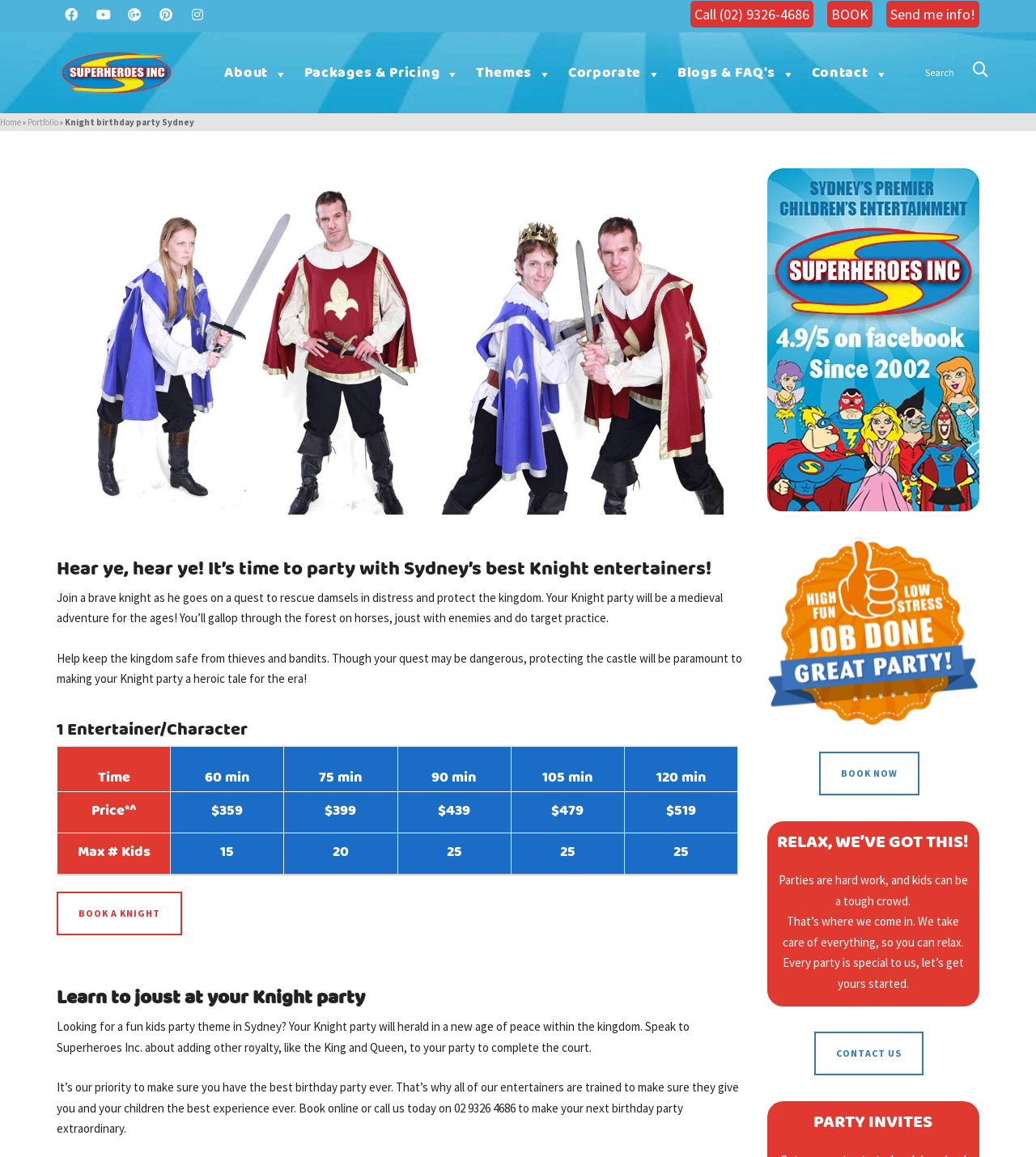Pinpoint the bounding box coordinates of the element you need to click to execute the following instruction: "Learn more about the Knight party". The bounding box should be represented by four float numbers between 0 and 1, in the format [left, top, right, bottom].

[0.055, 0.479, 0.717, 0.507]